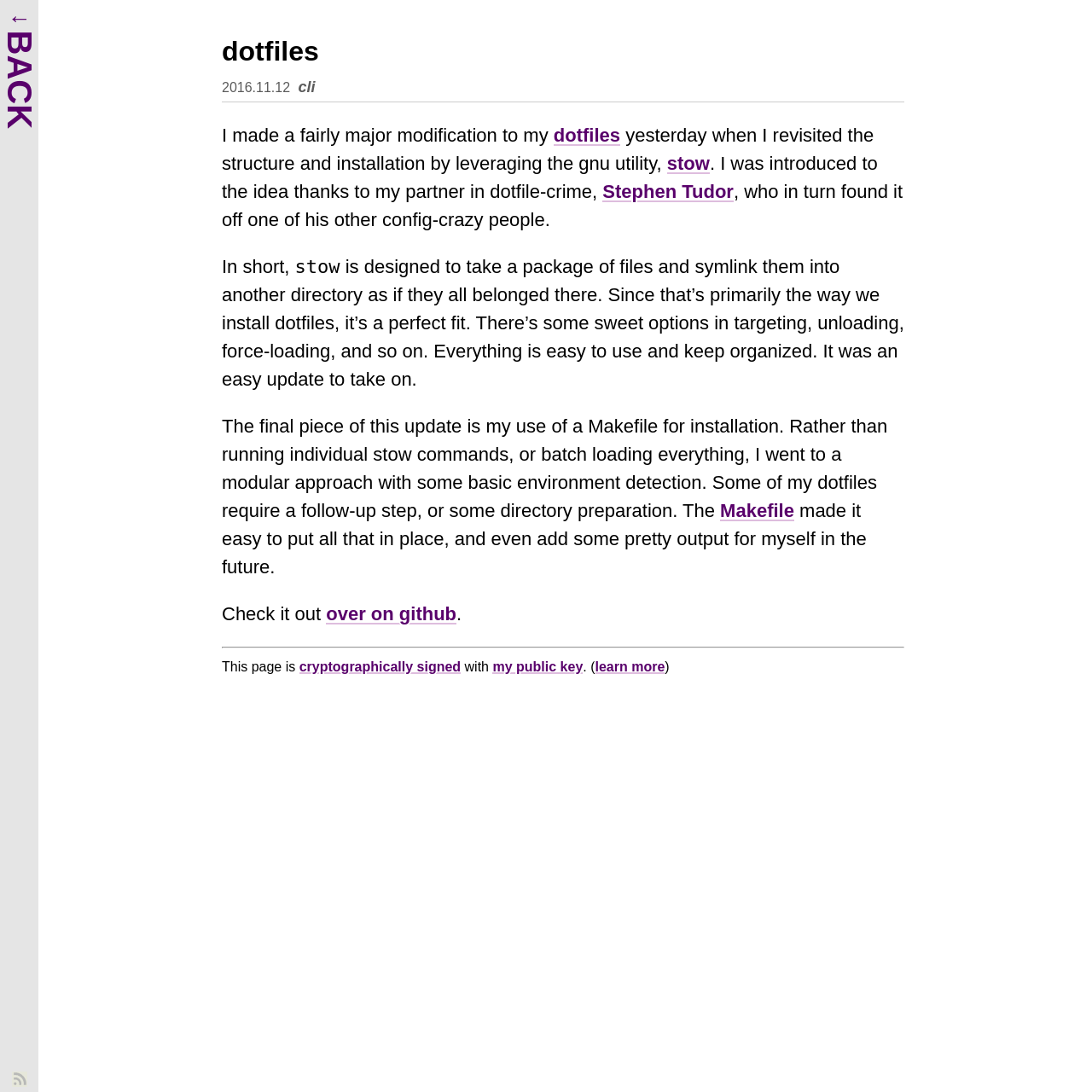Using the webpage screenshot, find the UI element described by cryptographically signed. Provide the bounding box coordinates in the format (top-left x, top-left y, bottom-right x, bottom-right y), ensuring all values are floating point numbers between 0 and 1.

[0.274, 0.604, 0.422, 0.617]